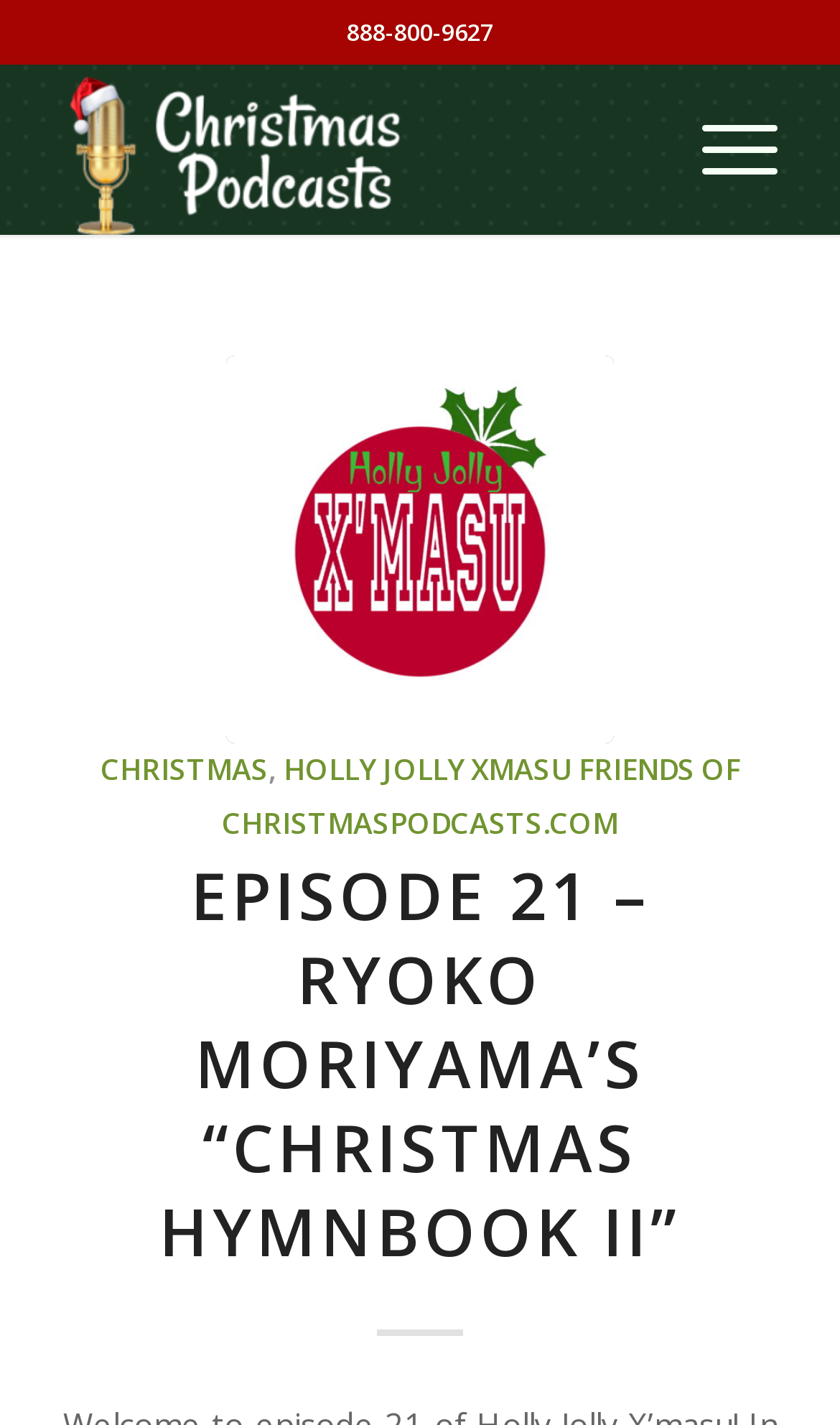Give a one-word or one-phrase response to the question:
What is the phone number displayed on the webpage?

888-800-9627